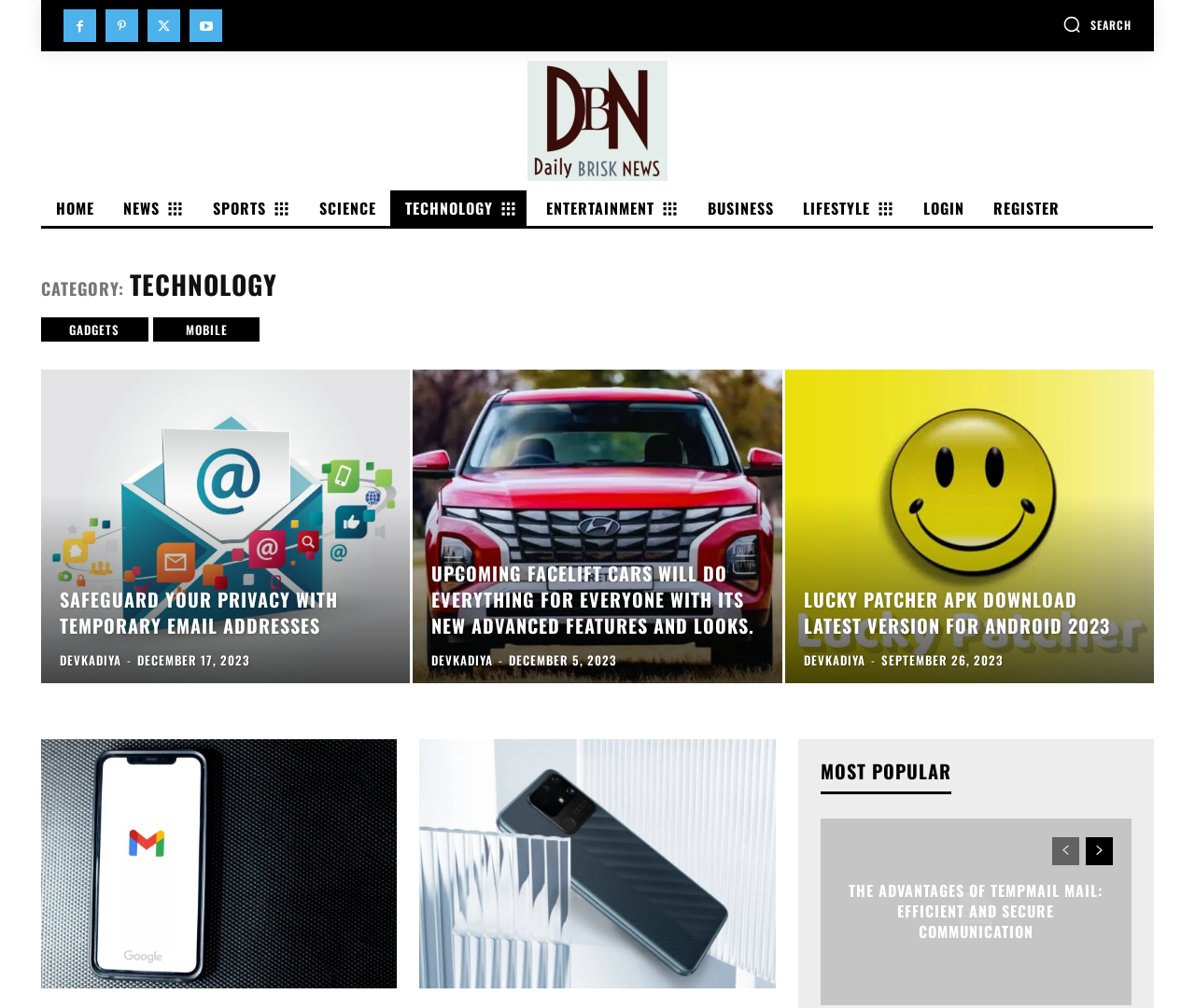How many main navigation links are there?
Please give a detailed and elaborate answer to the question.

There are 9 main navigation links on the webpage, which are HOME, NEWS, SPORTS, SCIENCE, TECHNOLOGY, ENTERTAINMENT, BUSINESS, LIFESTYLE, and LOGIN/Register.